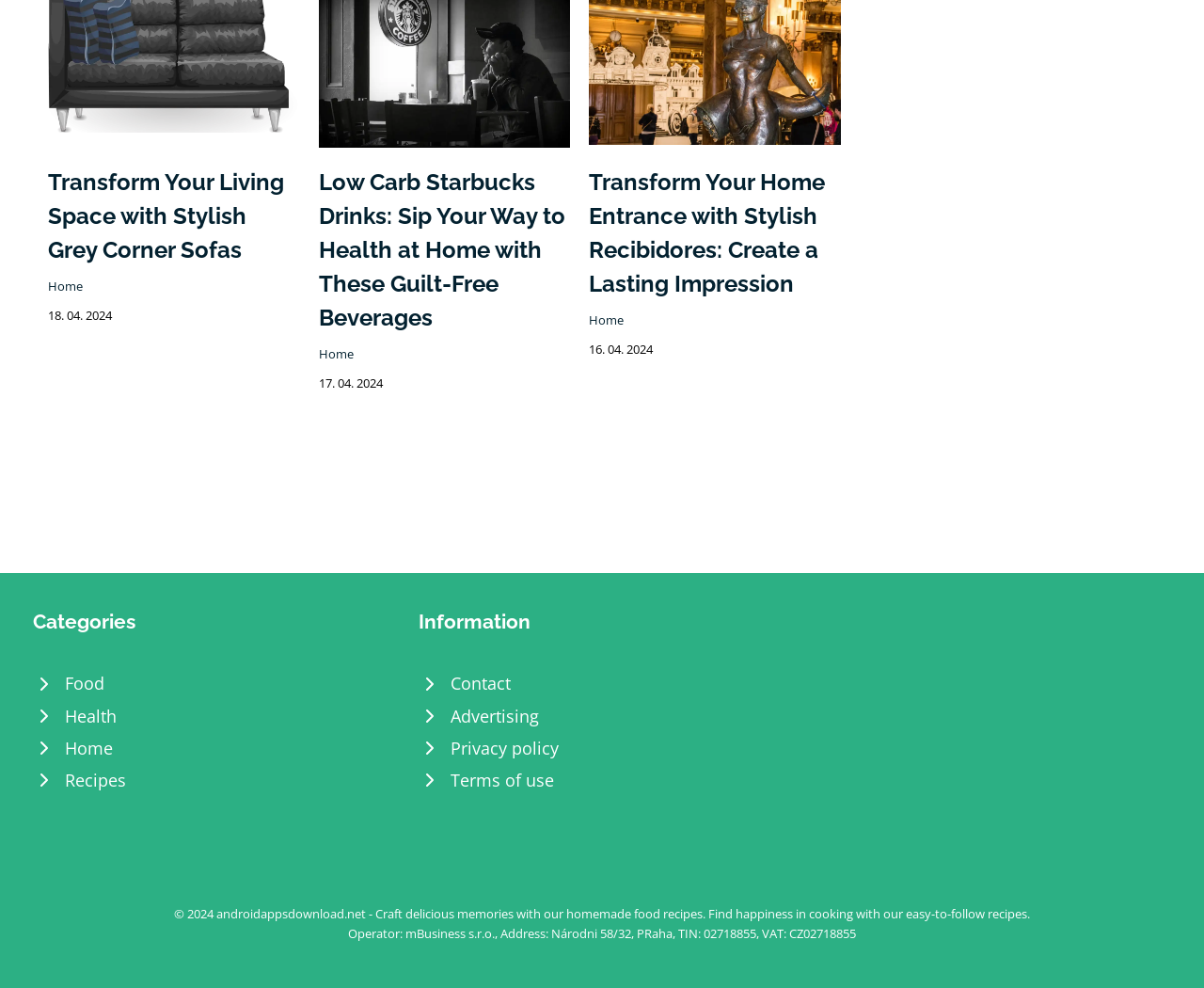Specify the bounding box coordinates of the region I need to click to perform the following instruction: "Explore the 'Low Carb Starbucks Drinks' article". The coordinates must be four float numbers in the range of 0 to 1, i.e., [left, top, right, bottom].

[0.265, 0.05, 0.474, 0.072]